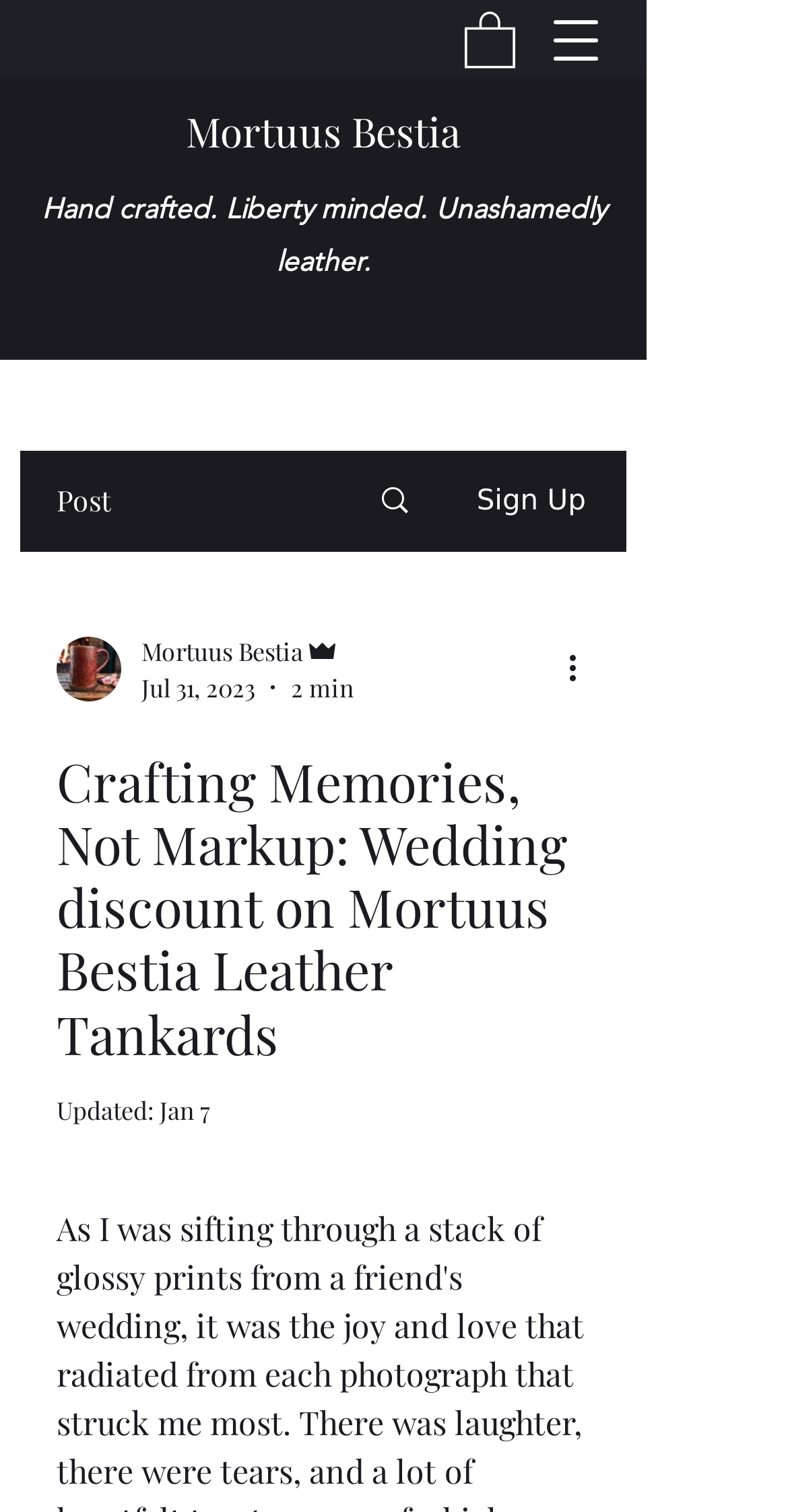Using the information in the image, could you please answer the following question in detail:
What is the name of the website?

I determined the name of the website by looking at the link element with the text 'Mortuus Bestia' which is likely to be the website's name.